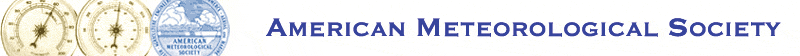Answer the question with a brief word or phrase:
What is the color of the lettering?

Blue